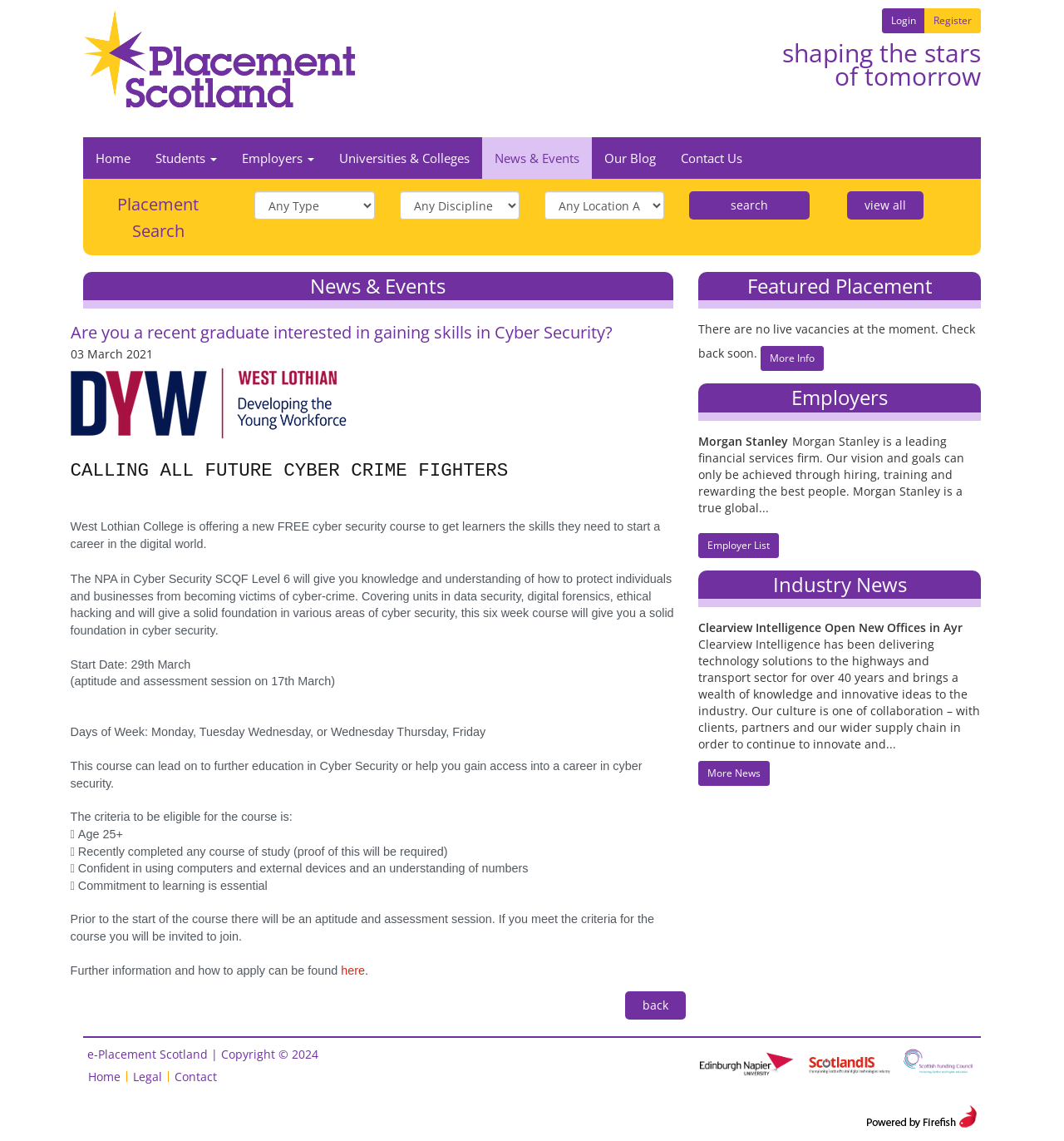What is the main heading displayed on the webpage? Please provide the text.

CALLING ALL FUTURE CYBER CRIME FIGHTERS